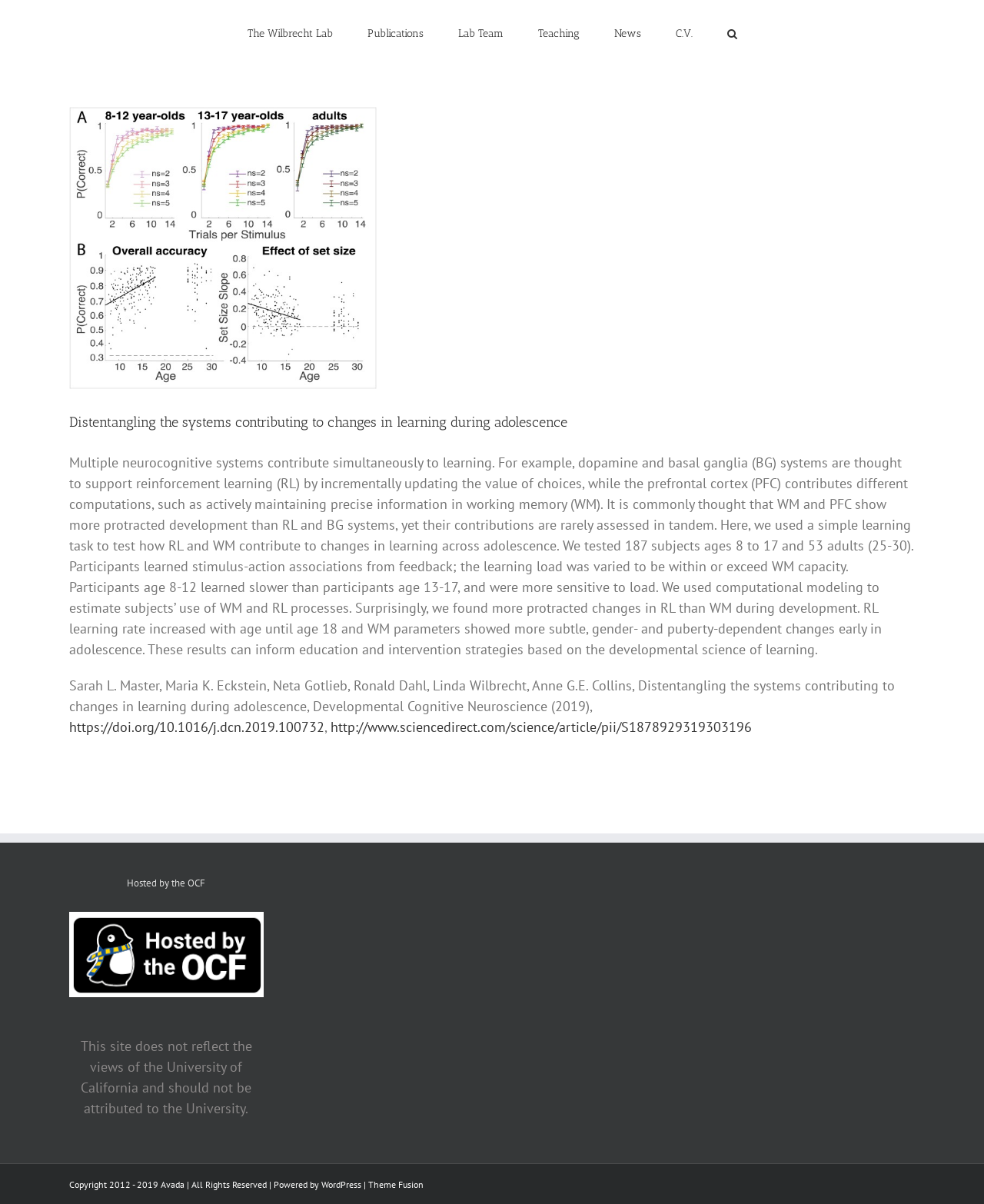Who is the author of the research paper?
Answer the question based on the image using a single word or a brief phrase.

Sarah L. Master, Maria K. Eckstein, Neta Gotlieb, Ronald Dahl, Linda Wilbrecht, Anne G.E. Collins